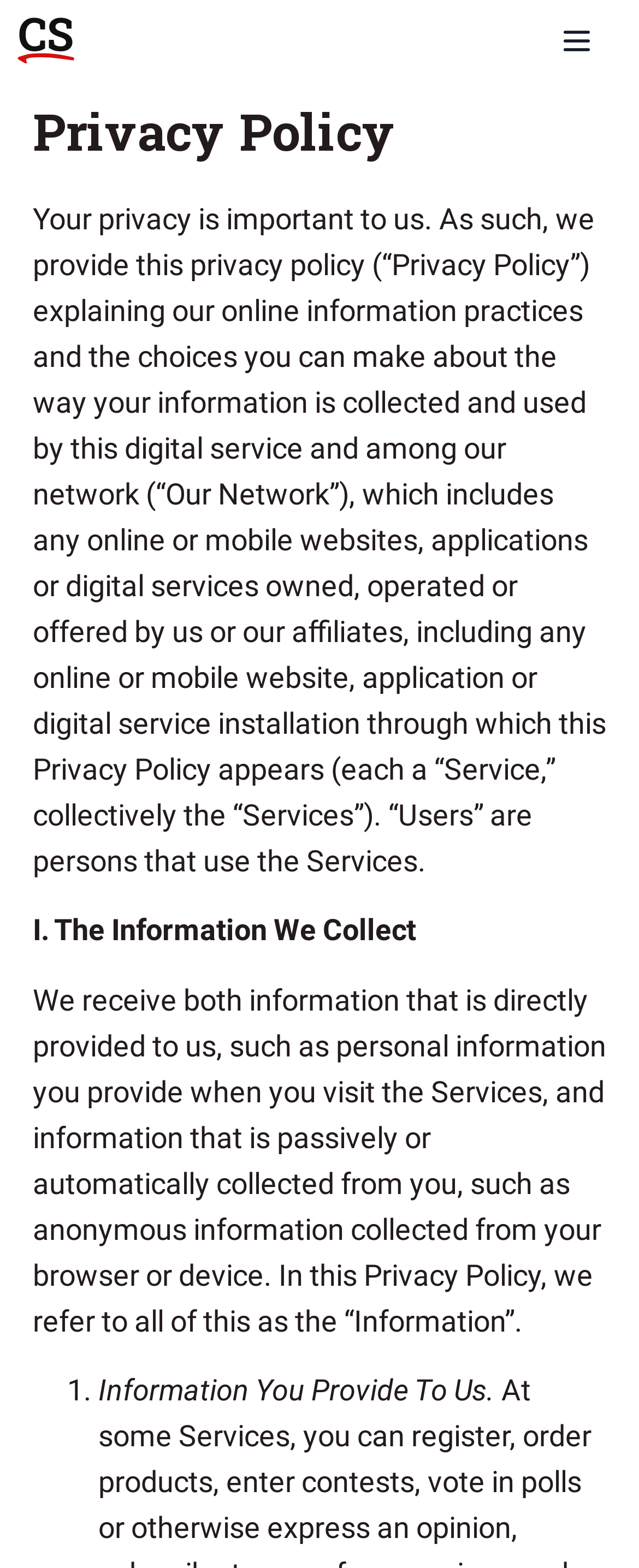Refer to the screenshot and answer the following question in detail:
What type of information is collected by the service?

According to the static text on the webpage, the service collects both personal information provided by users and anonymous information collected from browsers or devices, which is referred to as 'Information' in the Privacy Policy.